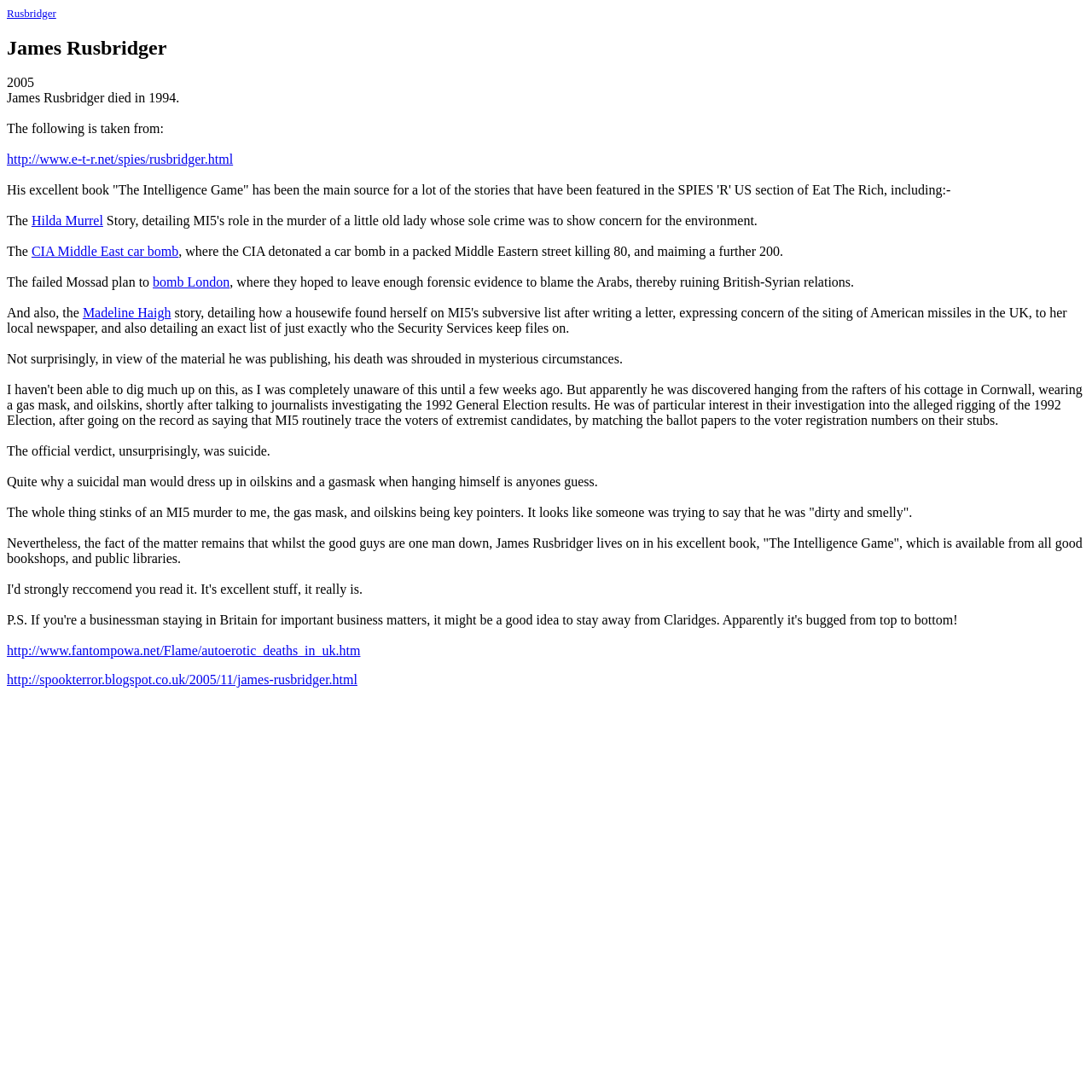Kindly determine the bounding box coordinates for the clickable area to achieve the given instruction: "Check out Madeline Haigh".

[0.076, 0.28, 0.157, 0.293]